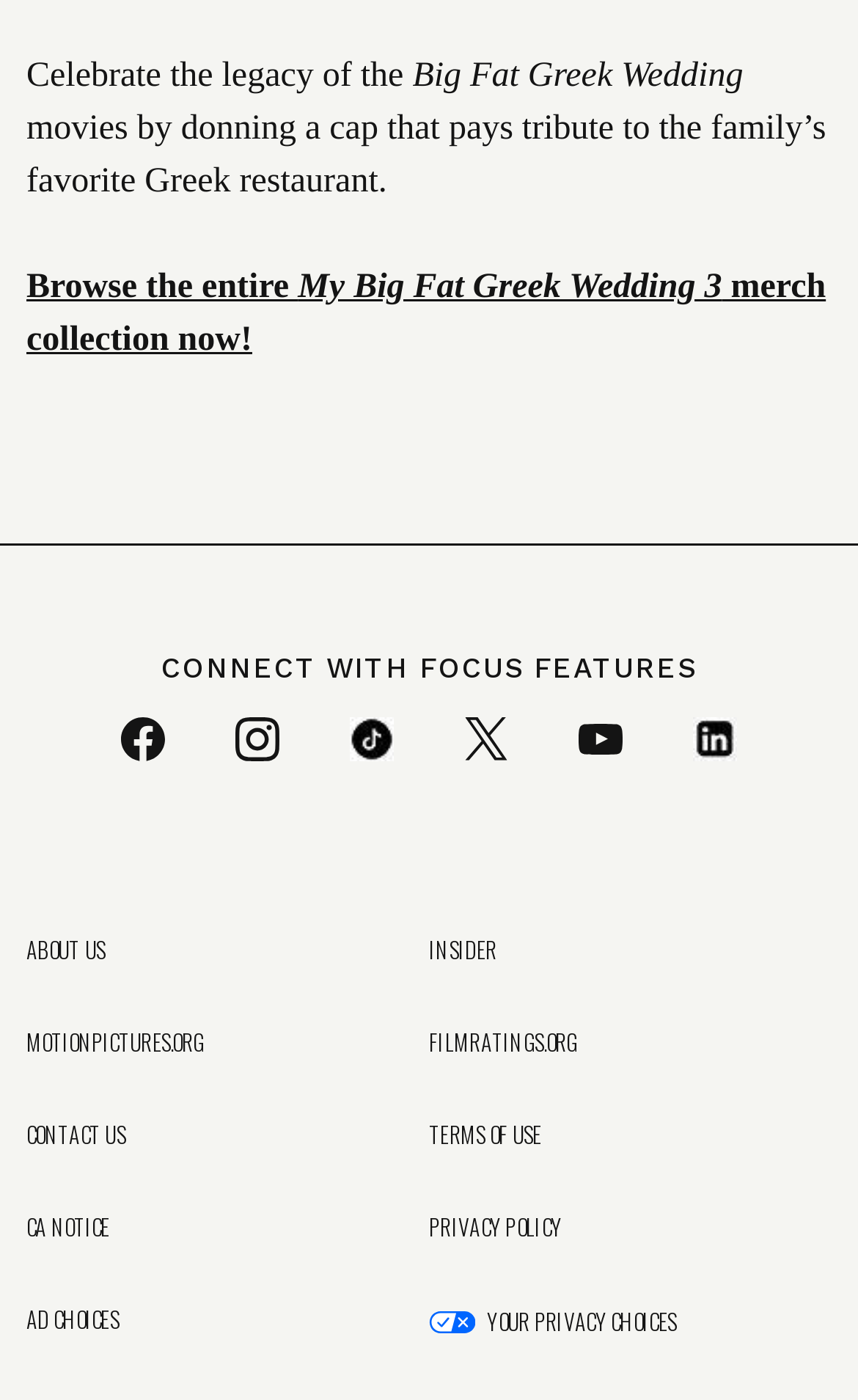What is the theme of the merchandise collection?
Look at the image and respond with a single word or a short phrase.

My Big Fat Greek Wedding 3